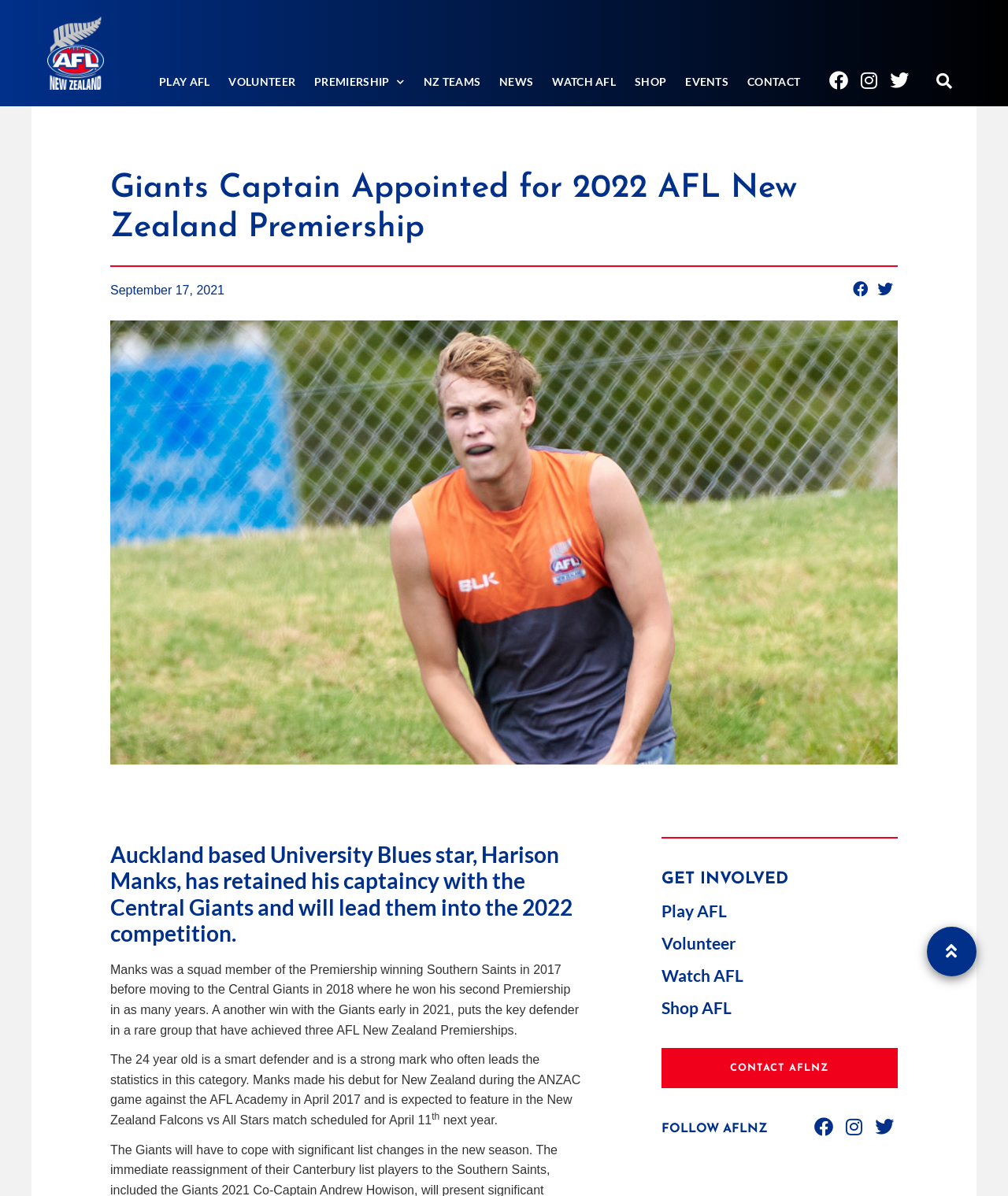Identify the bounding box for the UI element specified in this description: "get involved". The coordinates must be four float numbers between 0 and 1, formatted as [left, top, right, bottom].

[0.656, 0.728, 0.782, 0.742]